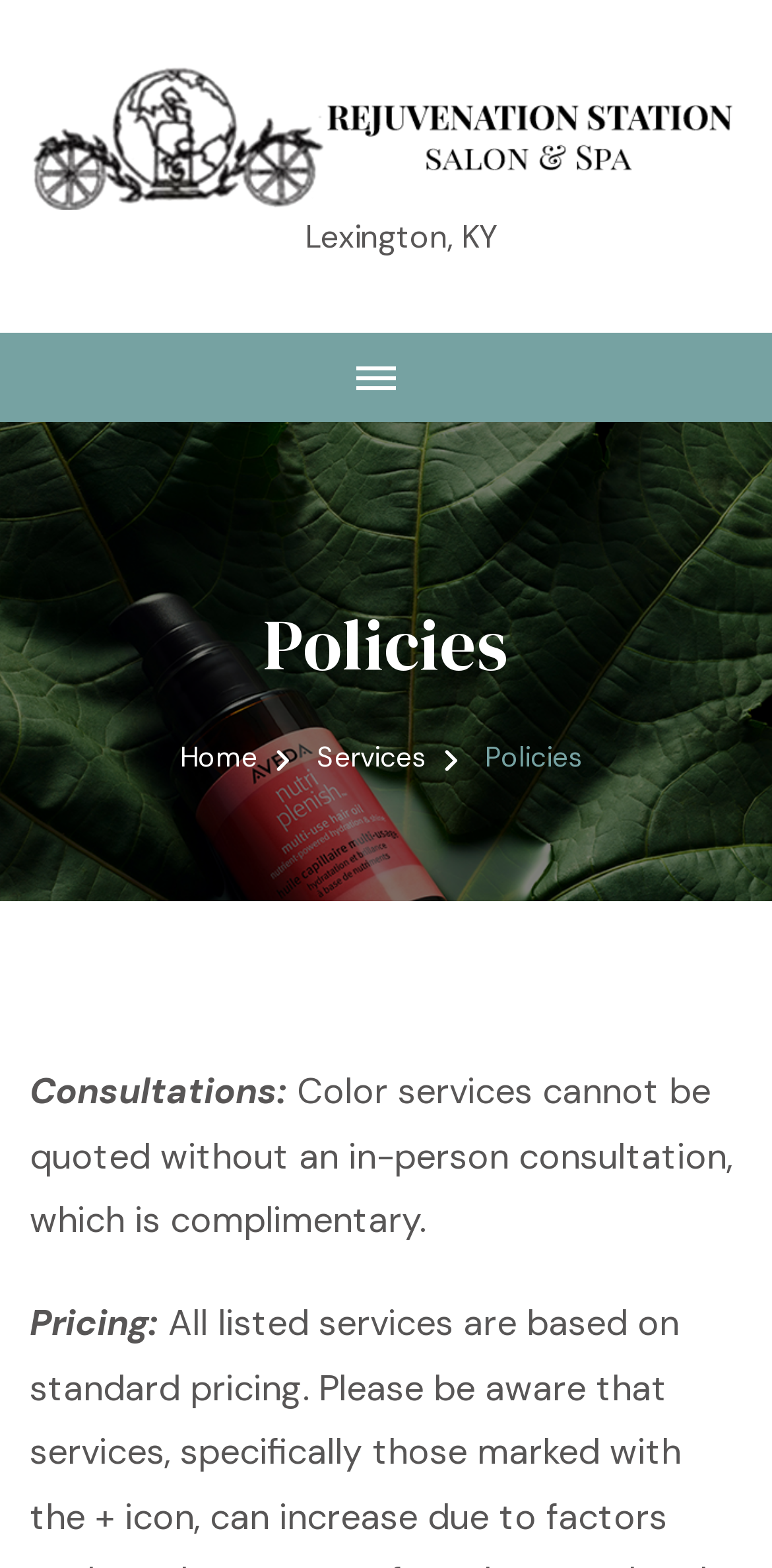Given the element description parent_node: Lexington, KY, predict the bounding box coordinates for the UI element in the webpage screenshot. The format should be (top-left x, top-left y, bottom-right x, bottom-right y), and the values should be between 0 and 1.

[0.038, 0.042, 0.962, 0.134]